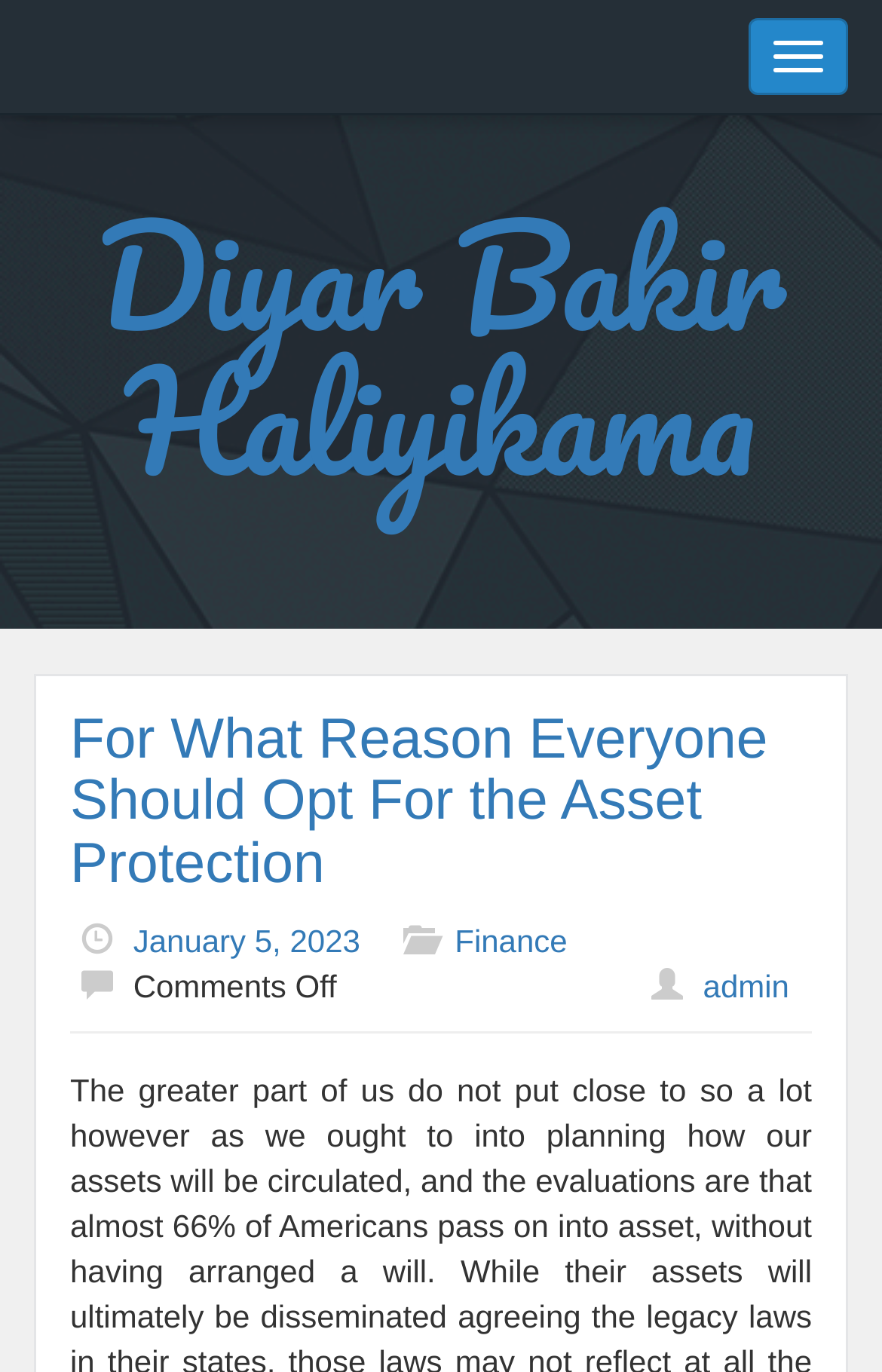From the image, can you give a detailed response to the question below:
What is the purpose of the button at the top right corner?

I inferred the purpose of the button by looking at the button element 'Toggle navigation' which is located at the top right corner of the page, and it is likely to be used for toggling the navigation menu since it is a common format for navigation buttons on webpages.